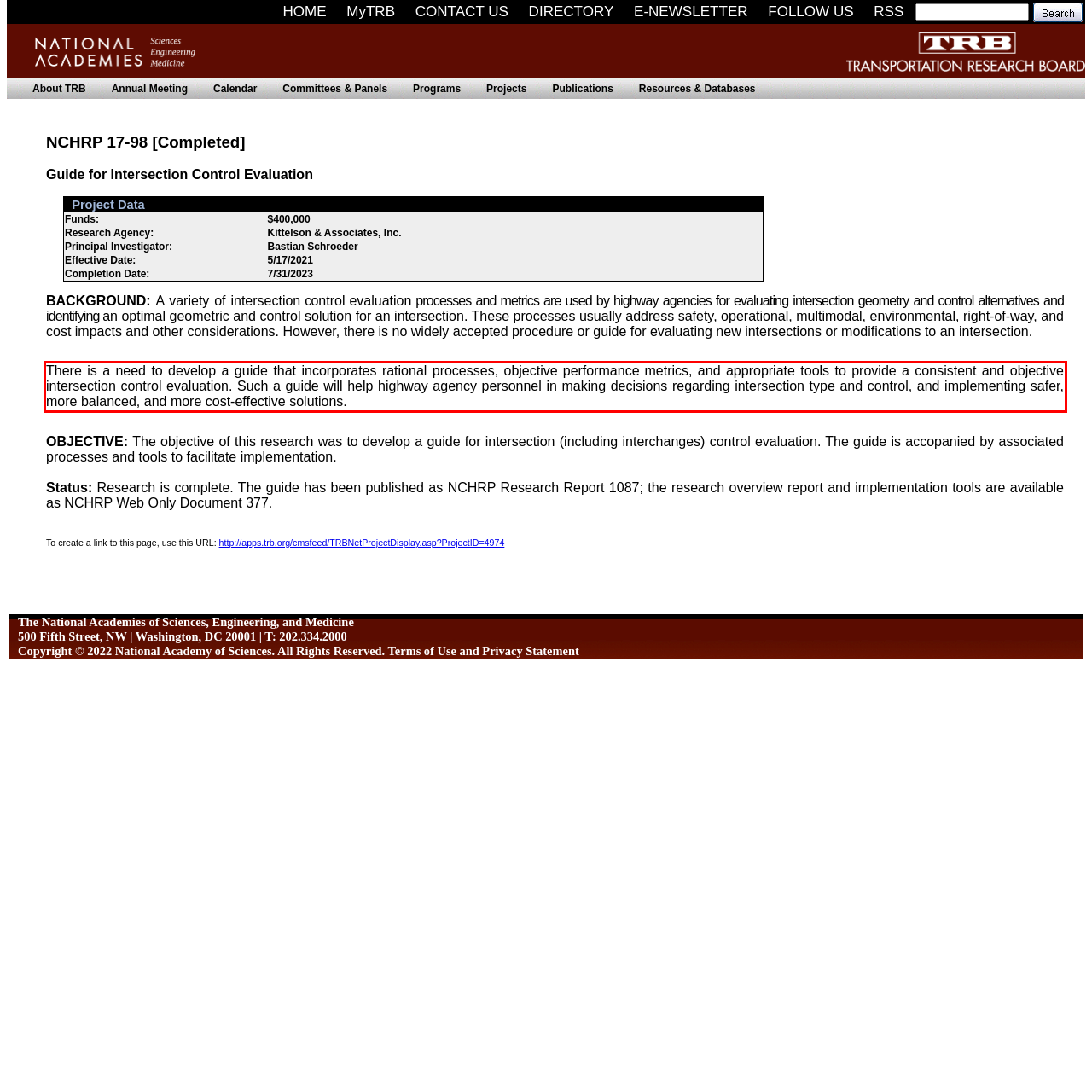Analyze the screenshot of the webpage that features a red bounding box and recognize the text content enclosed within this red bounding box.

There is a need to develop a guide that incorporates rational processes, objective performance metrics, and appropriate tools to provide a consistent and objective intersection control evaluation. Such a guide will help highway agency personnel in making decisions regarding intersection type and control, and implementing safer, more balanced, and more cost-effective solutions.